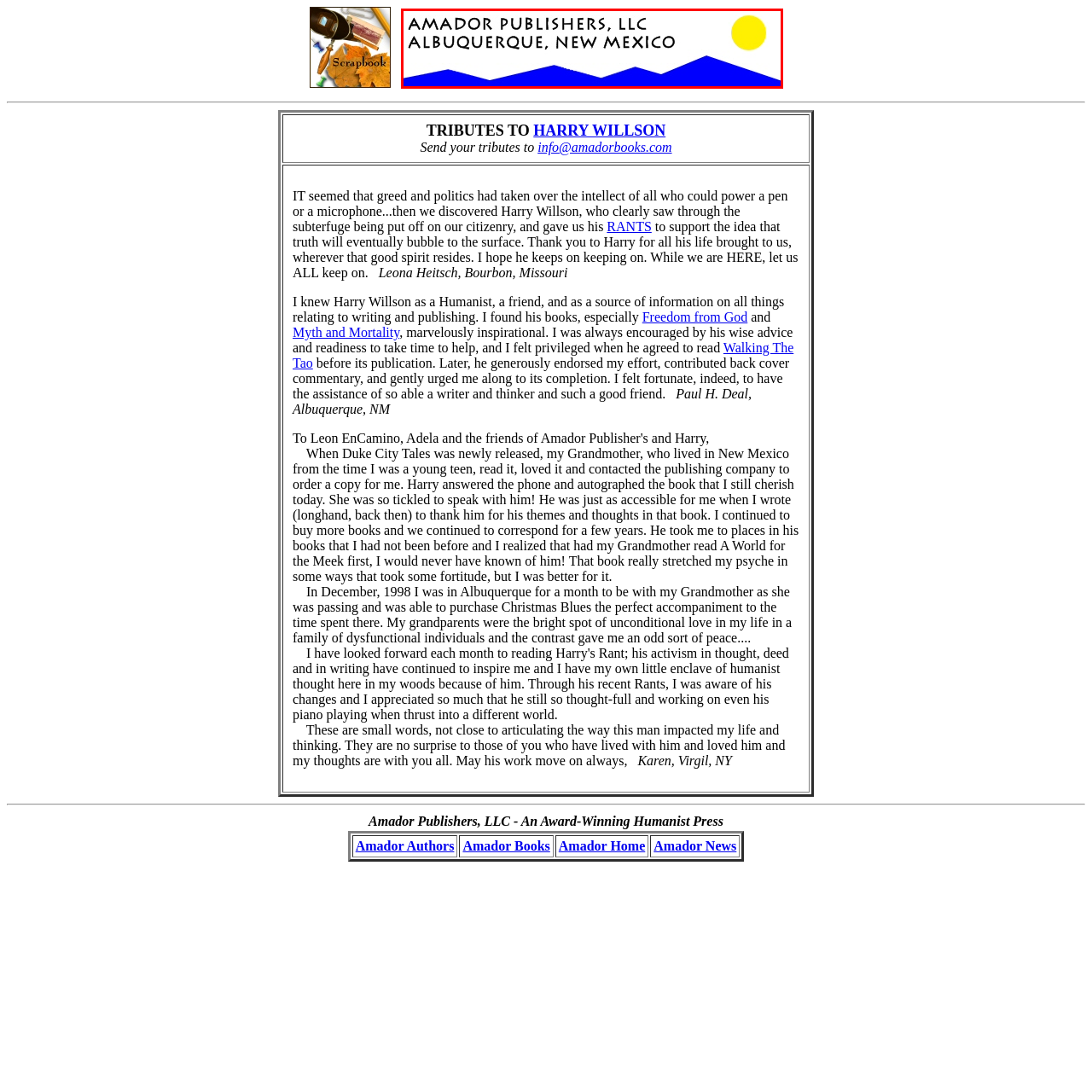Analyze and describe the image content within the red perimeter in detail.

This image features the logo of Amador Publishers, LLC, prominently displaying the name and location of the publishing house in Albuquerque, New Mexico. The design incorporates a stylized mountain range in blue at the bottom, contrasting with a bright yellow sun to the right, symbolizing warmth and creativity. Above this vibrant imagery, the text "AMADOR PUBLISHERS, LLC" is presented in a bold, modern font, reinforcing the publisher's identity and mission within the literary world. This logo reflects the company’s commitment to humanist literature, evoking a sense of place and purpose in the heart of New Mexico.